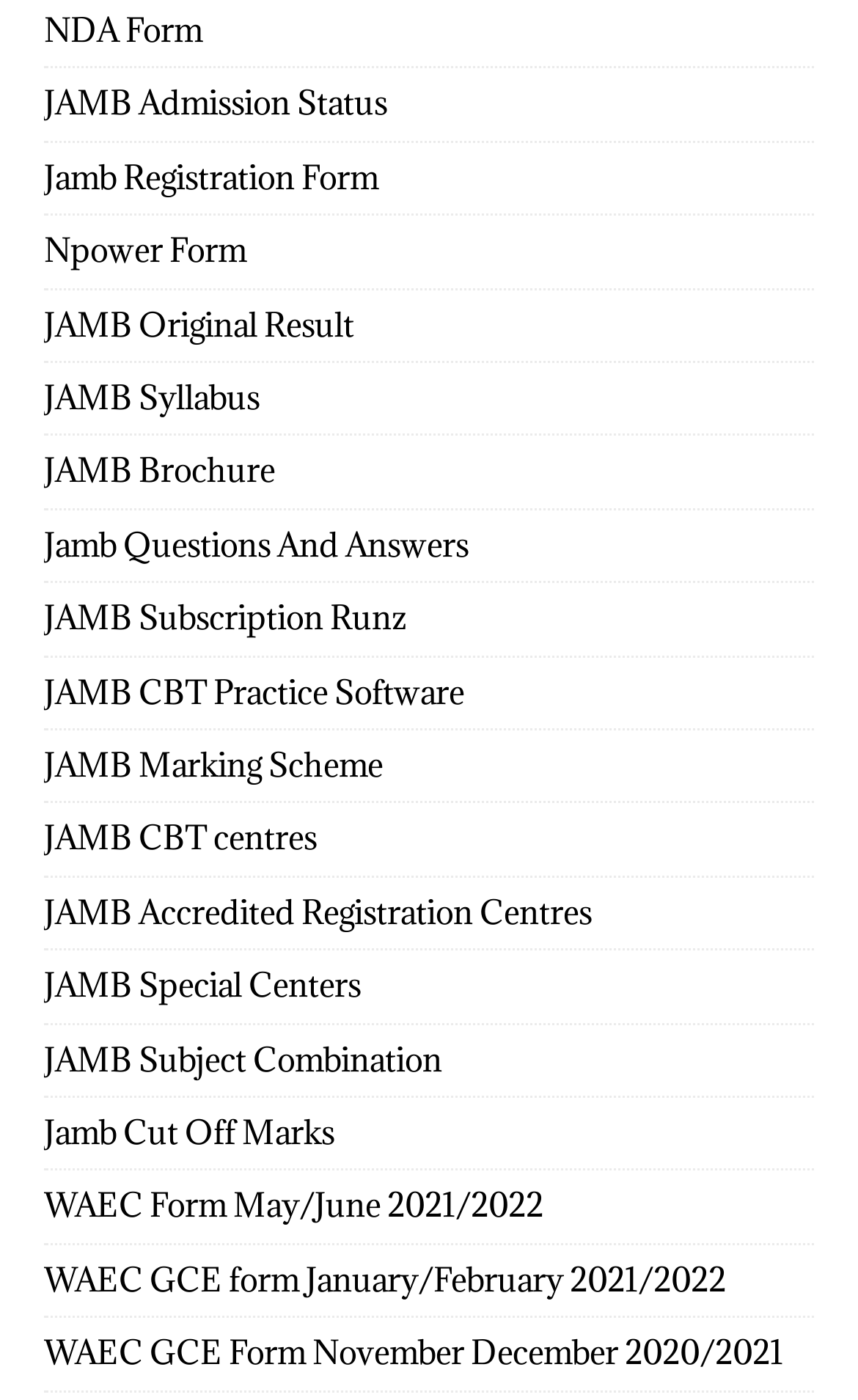Answer the question briefly using a single word or phrase: 
How many links are related to WAEC on the webpage?

3